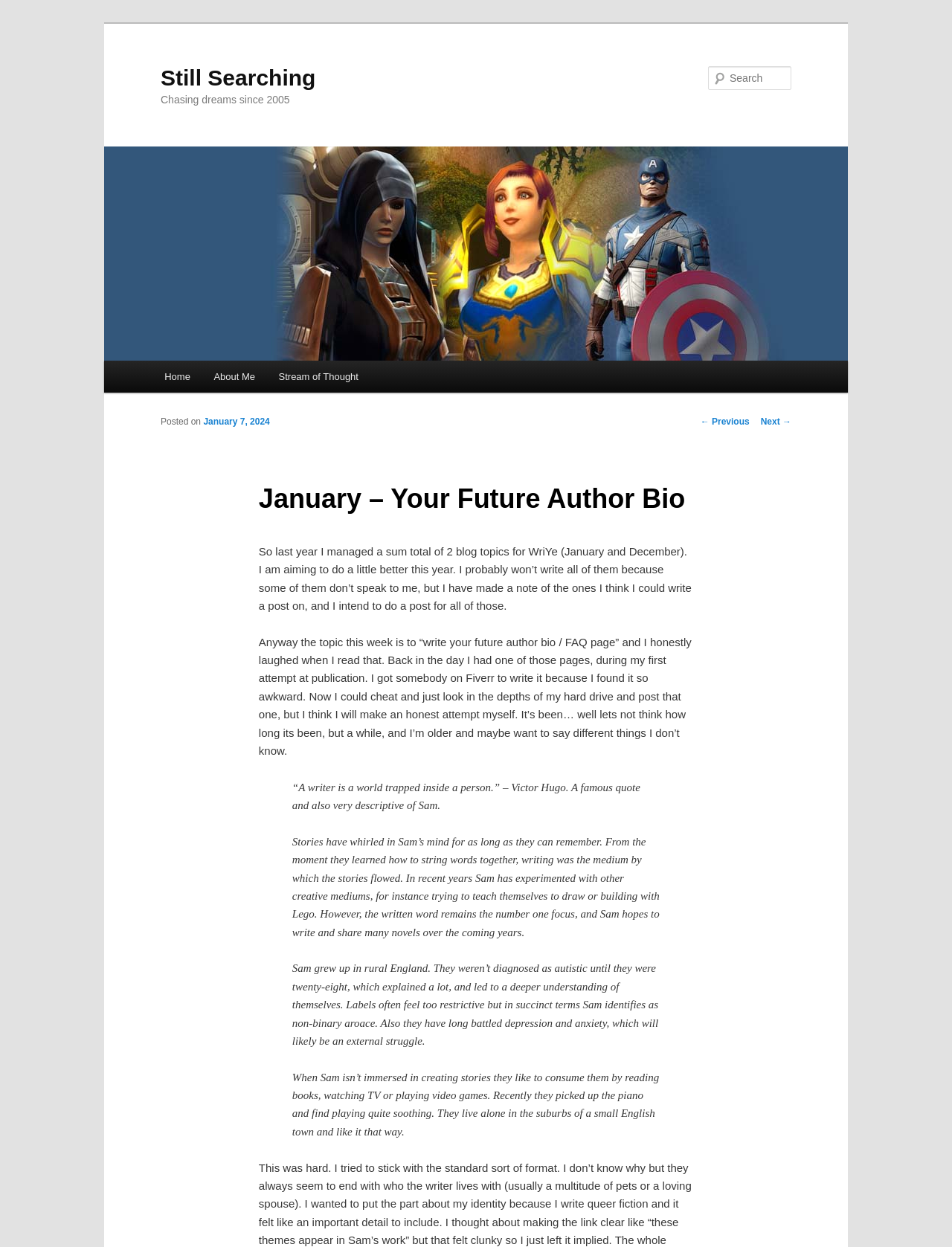Can you find the bounding box coordinates for the element to click on to achieve the instruction: "Search for something"?

[0.744, 0.053, 0.831, 0.072]